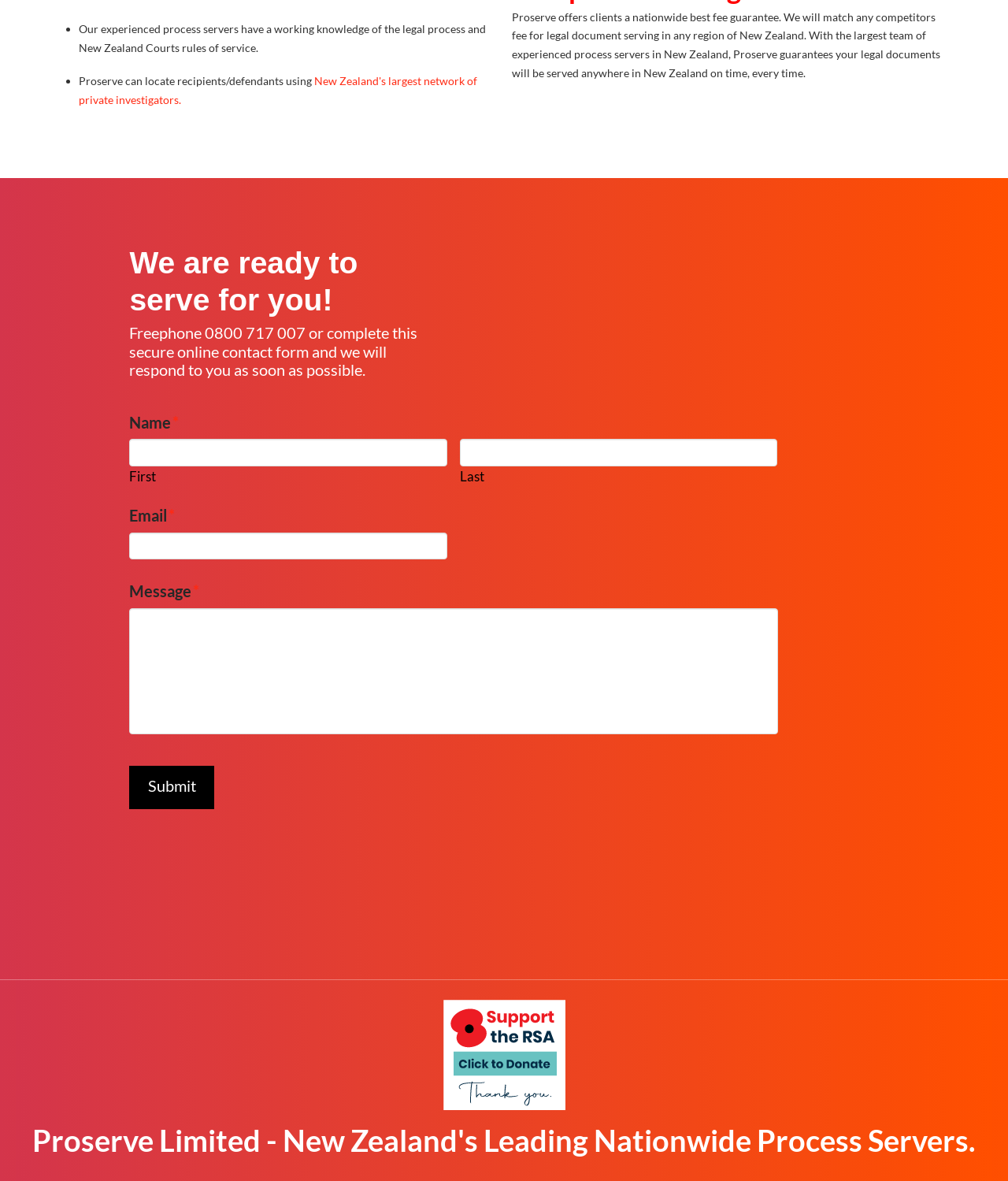What is Proserve's guarantee?
Respond with a short answer, either a single word or a phrase, based on the image.

Best fee guarantee